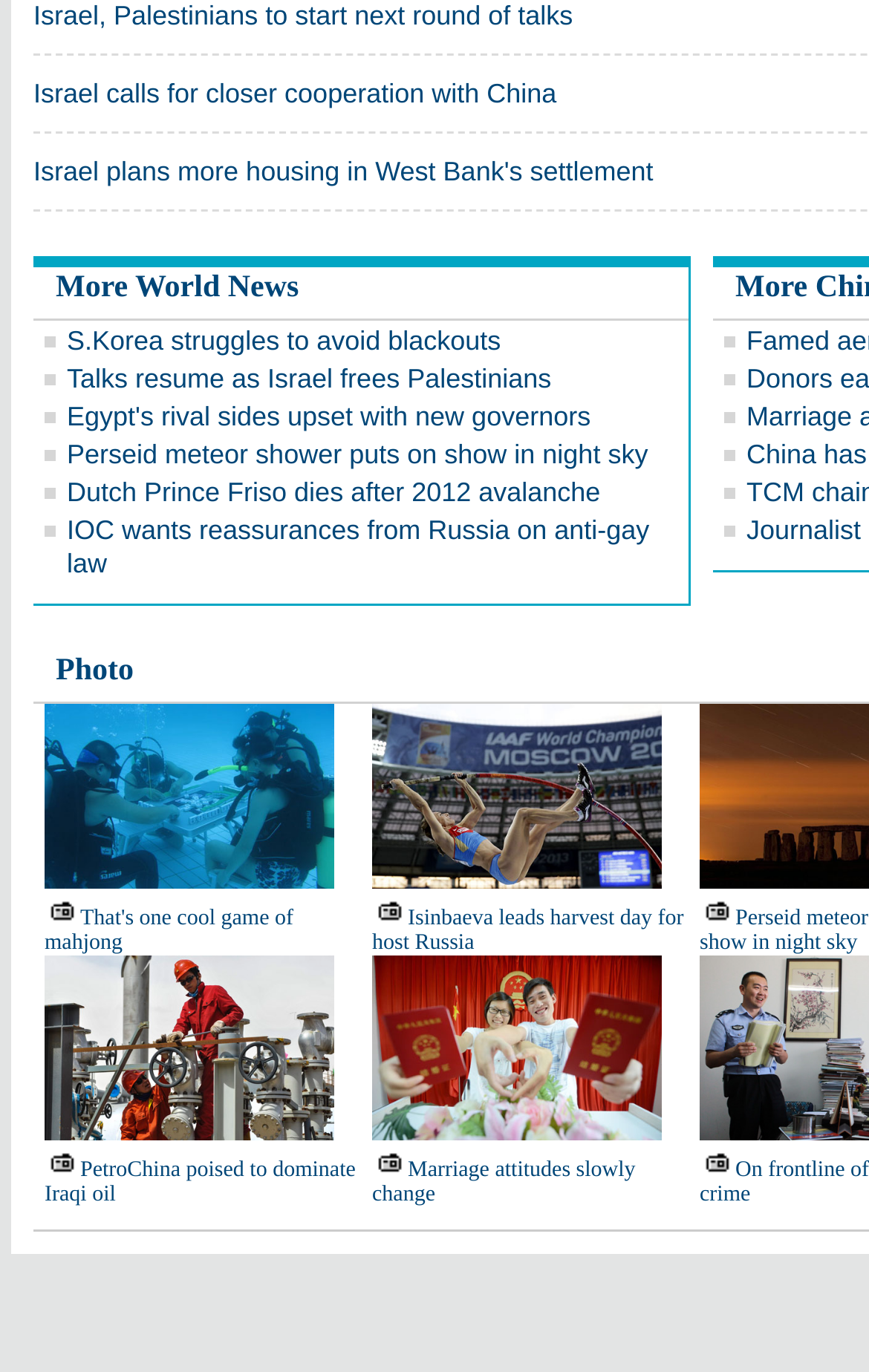What is the topic of the first link?
Based on the image, answer the question in a detailed manner.

The first link on the webpage has the text 'Israel, Palestinians to start next round of talks', which suggests that the topic of the link is related to Israel and Palestinians.